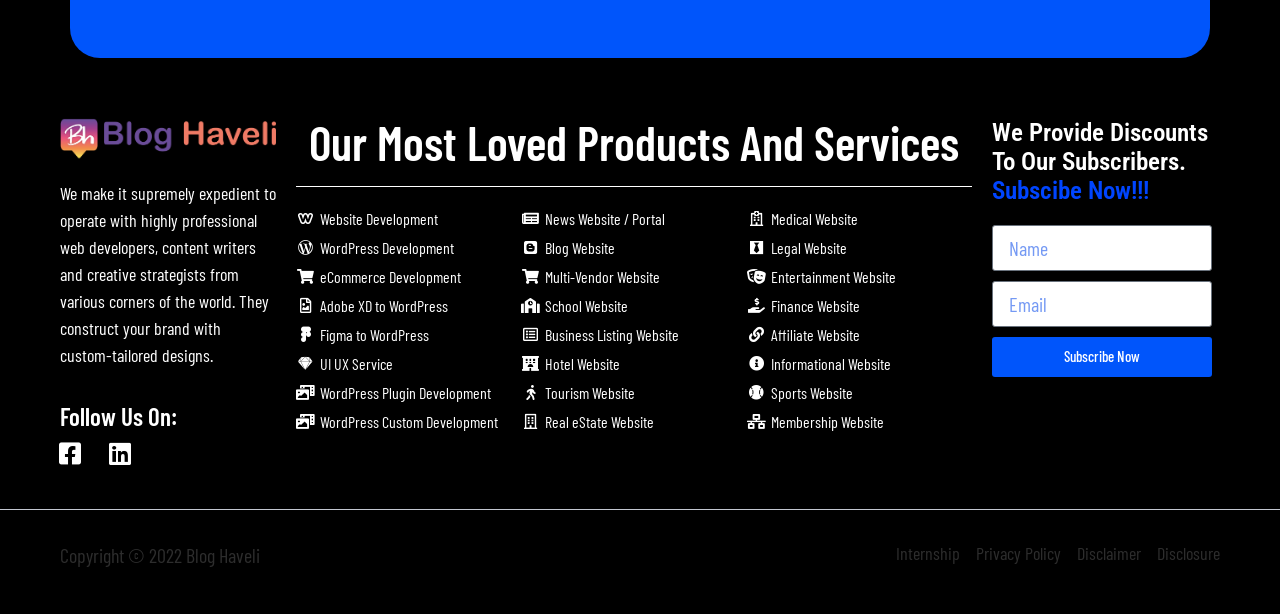Provide a brief response to the question using a single word or phrase: 
How many social media links are there?

2